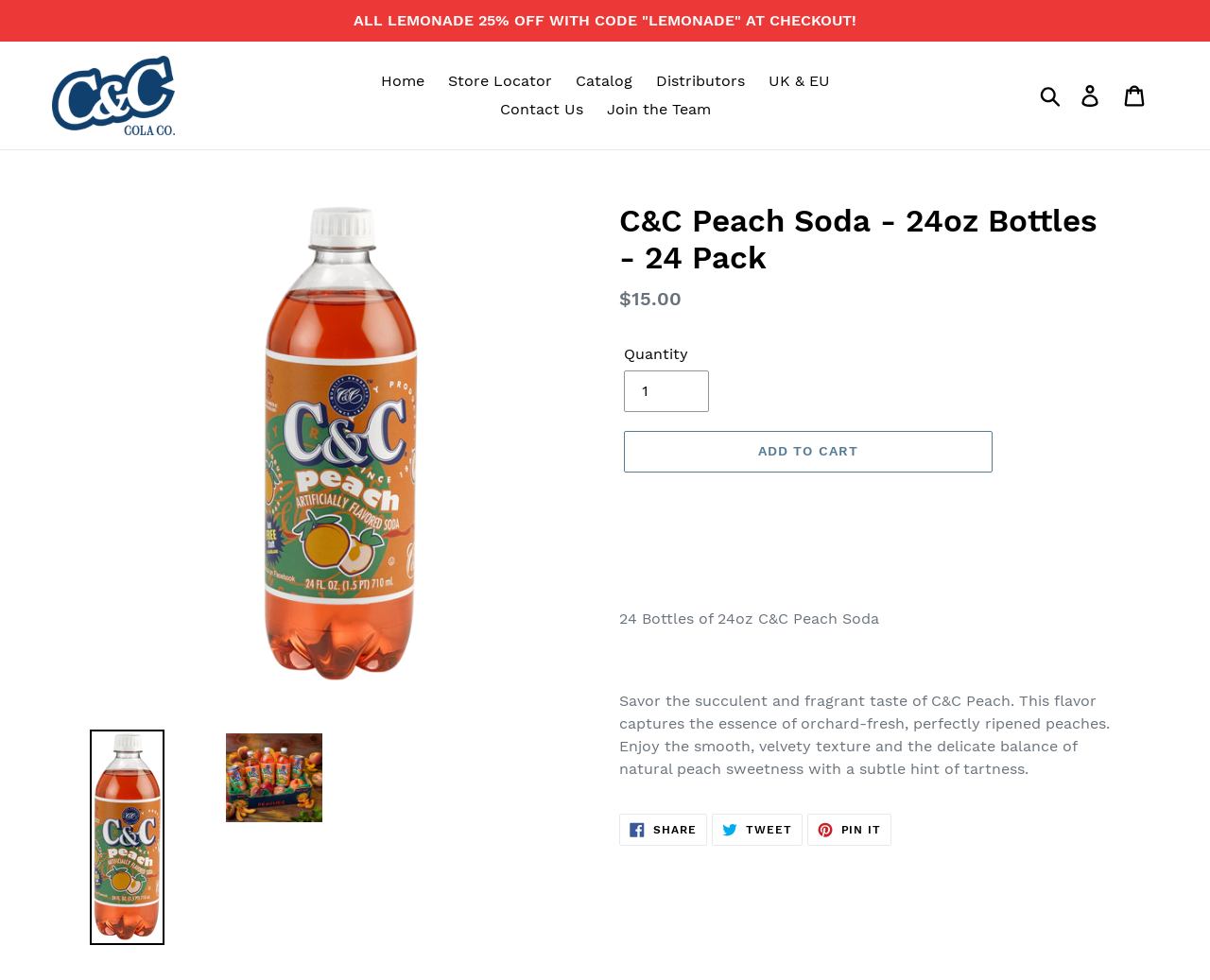Please reply to the following question using a single word or phrase: 
How many bottles are in the pack?

24